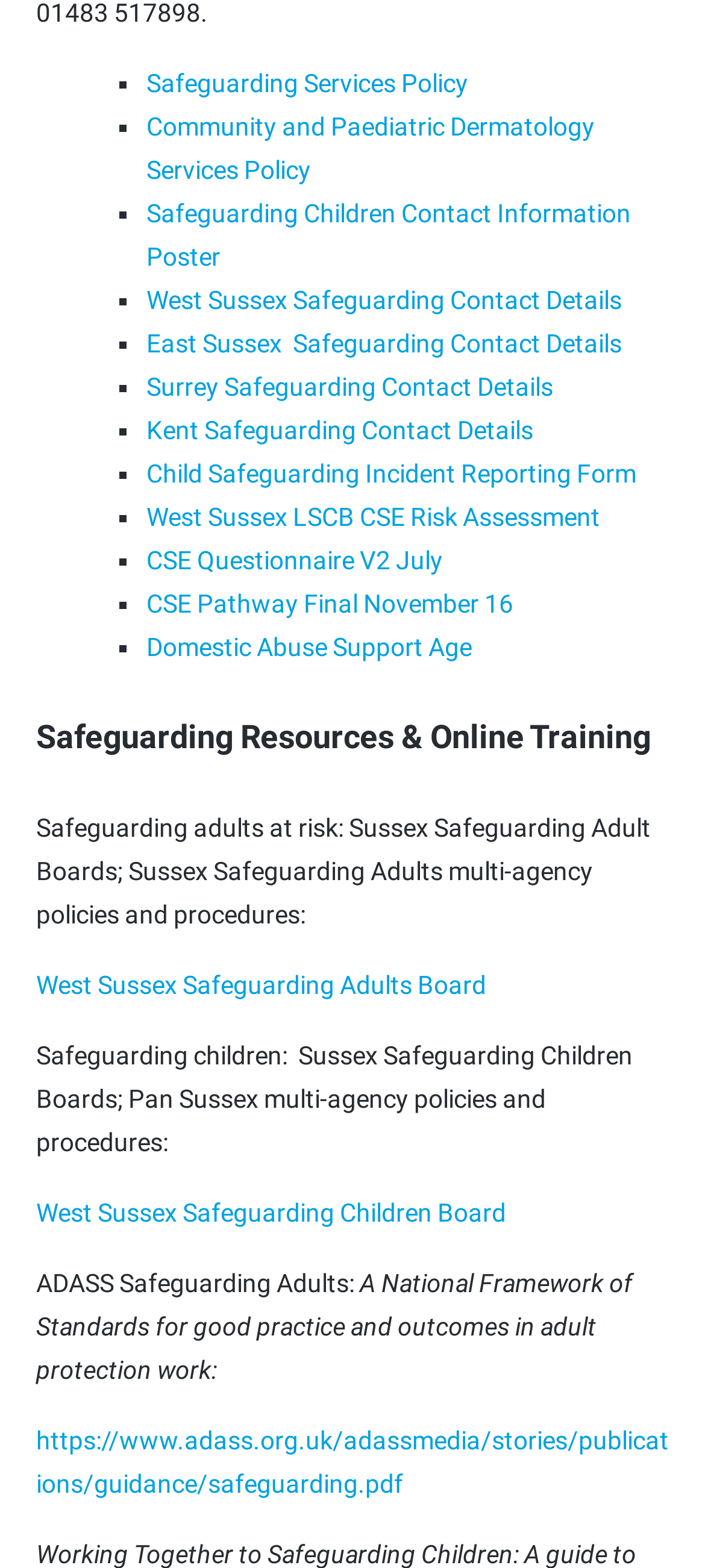Predict the bounding box for the UI component with the following description: "West Sussex Safeguarding Adults Board".

[0.051, 0.619, 0.69, 0.638]